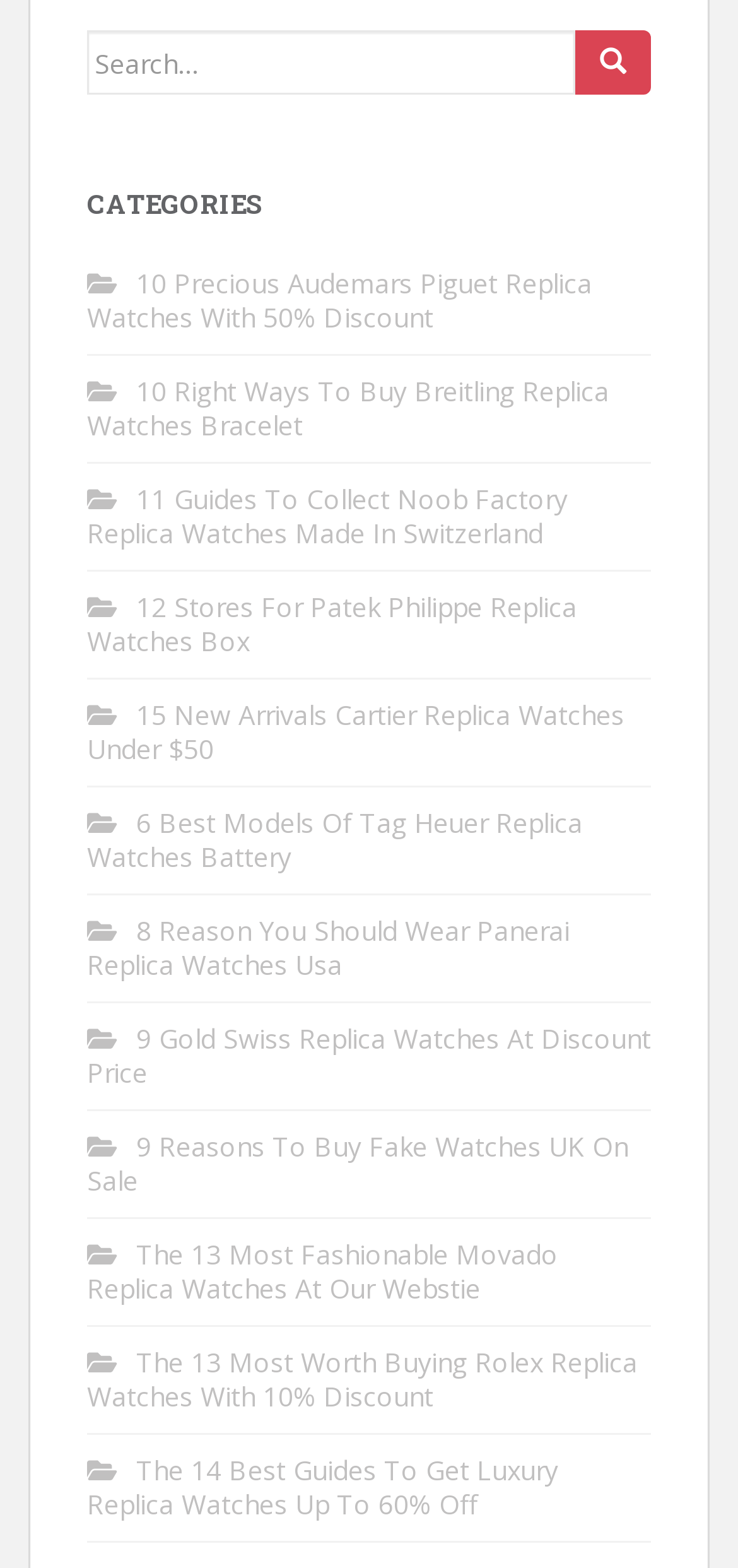Locate the bounding box coordinates of the element that should be clicked to fulfill the instruction: "Click on the '9 Reasons To Buy Fake Watches UK On Sale' link".

[0.118, 0.719, 0.851, 0.764]